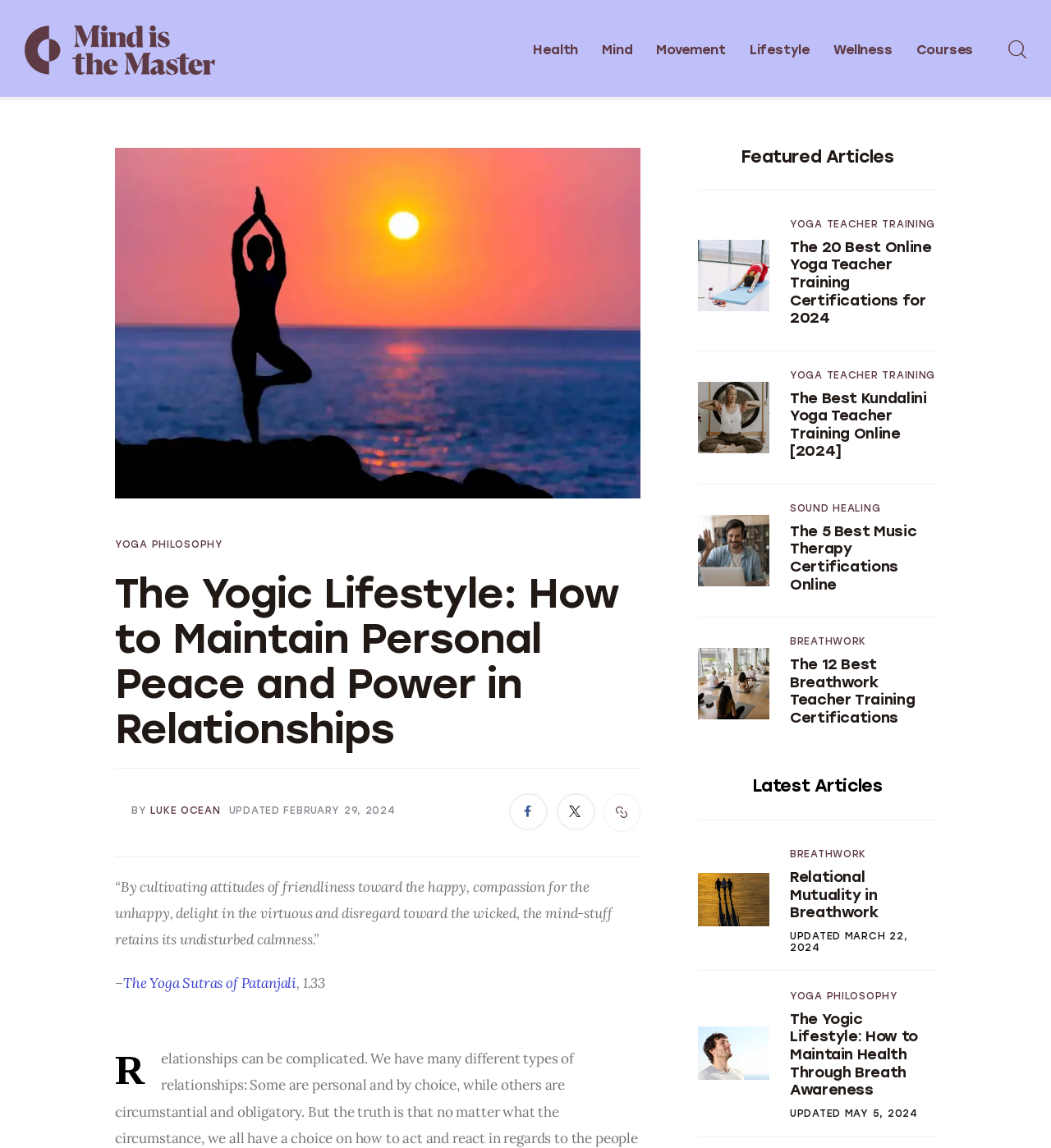What is the category of the link 'YOGA TEACHER TRAINING'?
By examining the image, provide a one-word or phrase answer.

Yoga